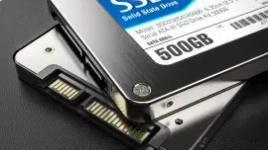Create an elaborate description of the image, covering every aspect.

The image showcases two solid state drives (SSDs) stacked together, emphasizing their sleek design and compact size. The prominent label on the top SSD indicates a storage capacity of 500GB, highlighting its capability to efficiently store large amounts of data. These advanced storage devices are known for their speed and reliability, making them a popular choice for users seeking to enhance their digital storage solutions. The modern aesthetic, featuring a metallic finish, reflects the cutting-edge technology behind SSDs, which have increasingly replaced traditional hard drives in many computing scenarios due to their superior performance.